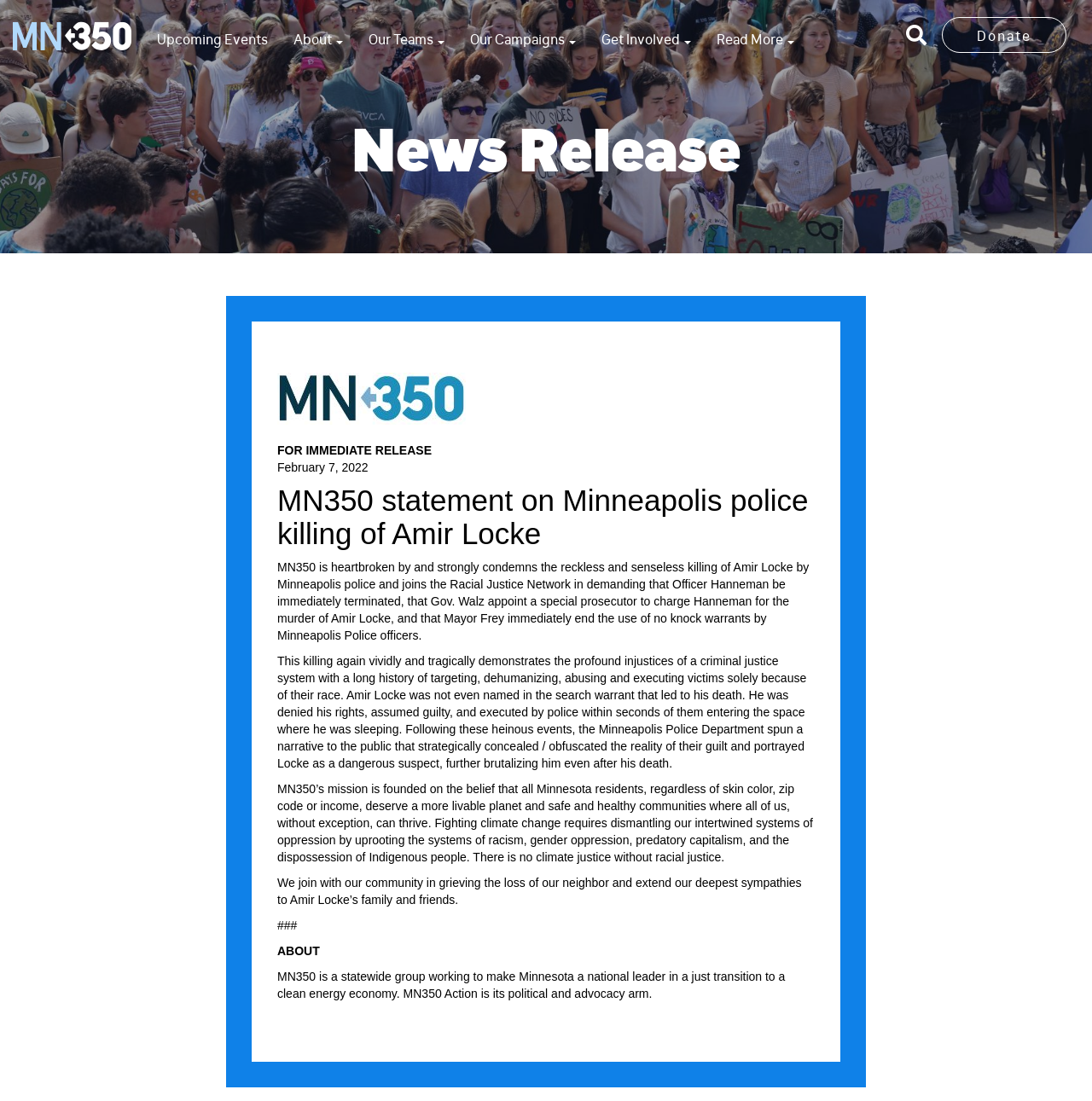Provide a comprehensive description of the webpage.

The webpage is a statement from MN350 regarding the Minneapolis police killing of Amir Locke. At the top left, there is a link to MN350 and an image of the MN350 logo. To the right of the logo, there is a menu with several items, including "Upcoming Events", "About", "Our Teams", "Our Campaigns", "Get Involved", and "Read More". 

Below the menu, there is a search bar with a label "Search for:" and a textbox to input search queries. On the right side of the search bar, there is a link to "Donate". 

The main content of the webpage is a news release with a heading "MN350 statement on Minneapolis police killing of Amir Locke". Below the heading, there is an image of the MN350 logo. The statement is divided into several paragraphs, which condemn the killing of Amir Locke, demand justice, and express the organization's mission and values. The paragraphs are separated by a horizontal line. 

At the bottom of the page, there is a section with the heading "ABOUT" that provides a brief description of MN350 and its mission.